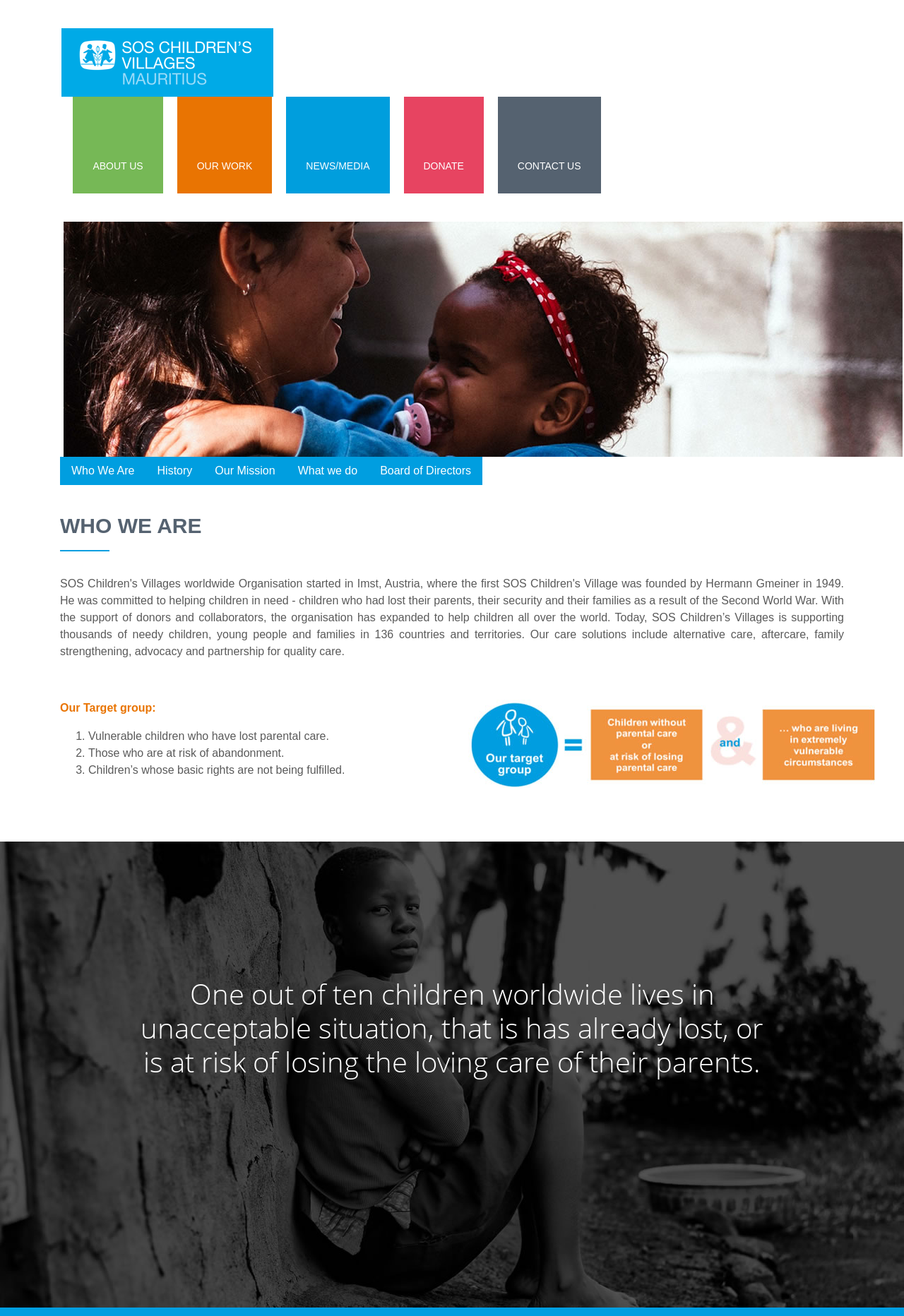How many target groups are mentioned?
Refer to the screenshot and respond with a concise word or phrase.

3